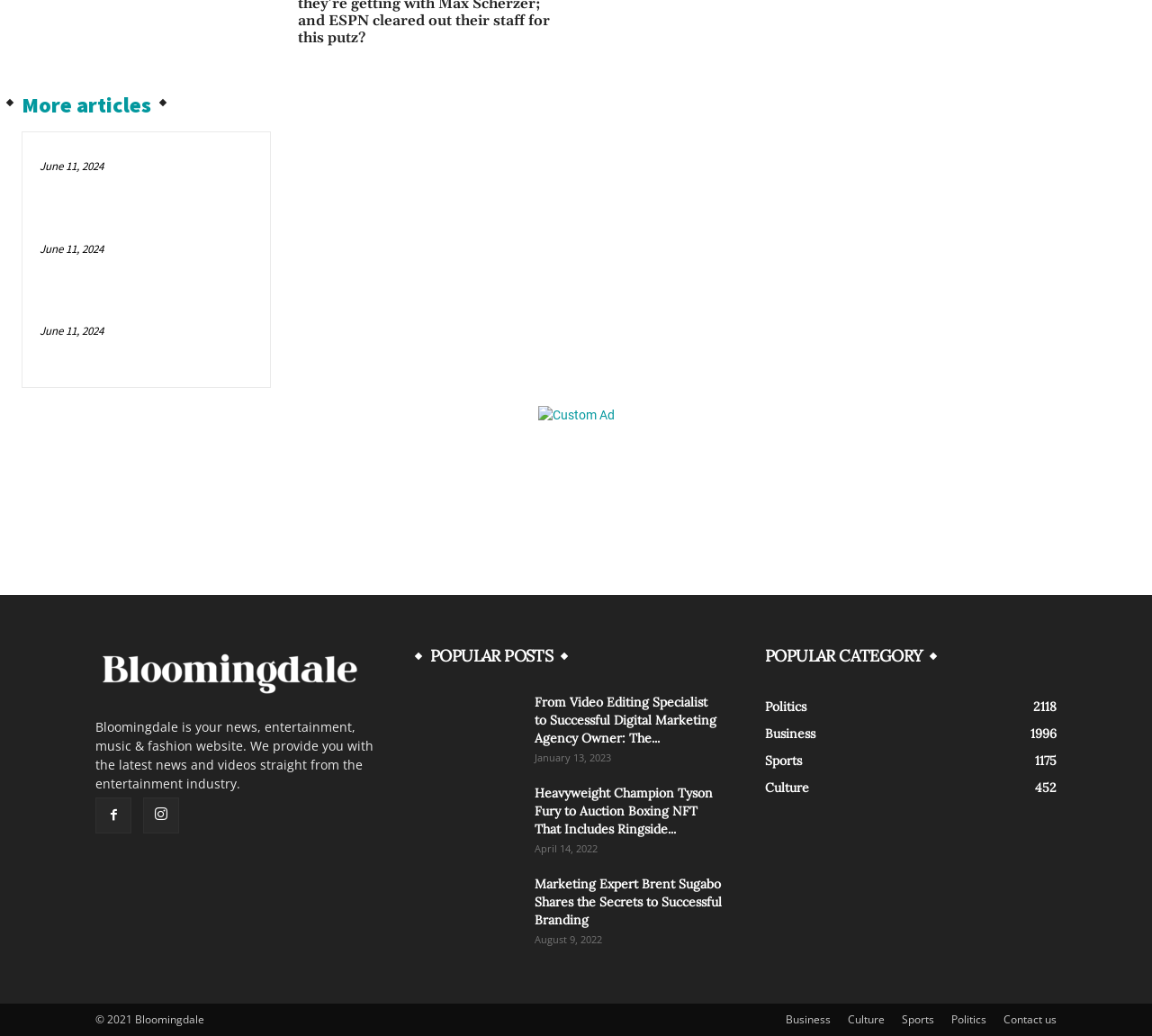What is the copyright year of Bloomingdale?
Can you provide a detailed and comprehensive answer to the question?

The copyright year of Bloomingdale is 2021, which is mentioned in the StaticText element with ID 178, stating '© 2021 Bloomingdale'.